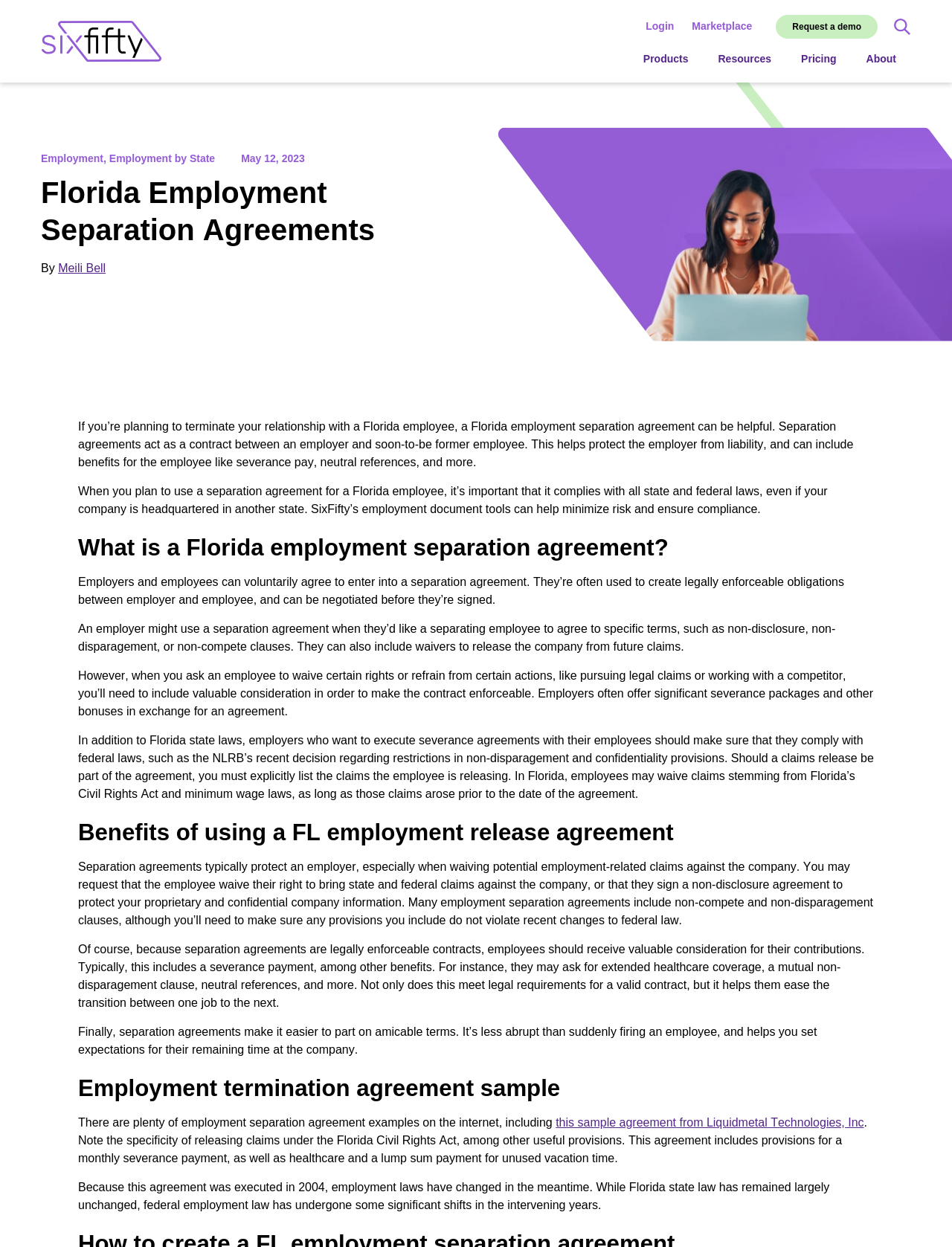Could you indicate the bounding box coordinates of the region to click in order to complete this instruction: "Click the RECENT POSTS heading".

None